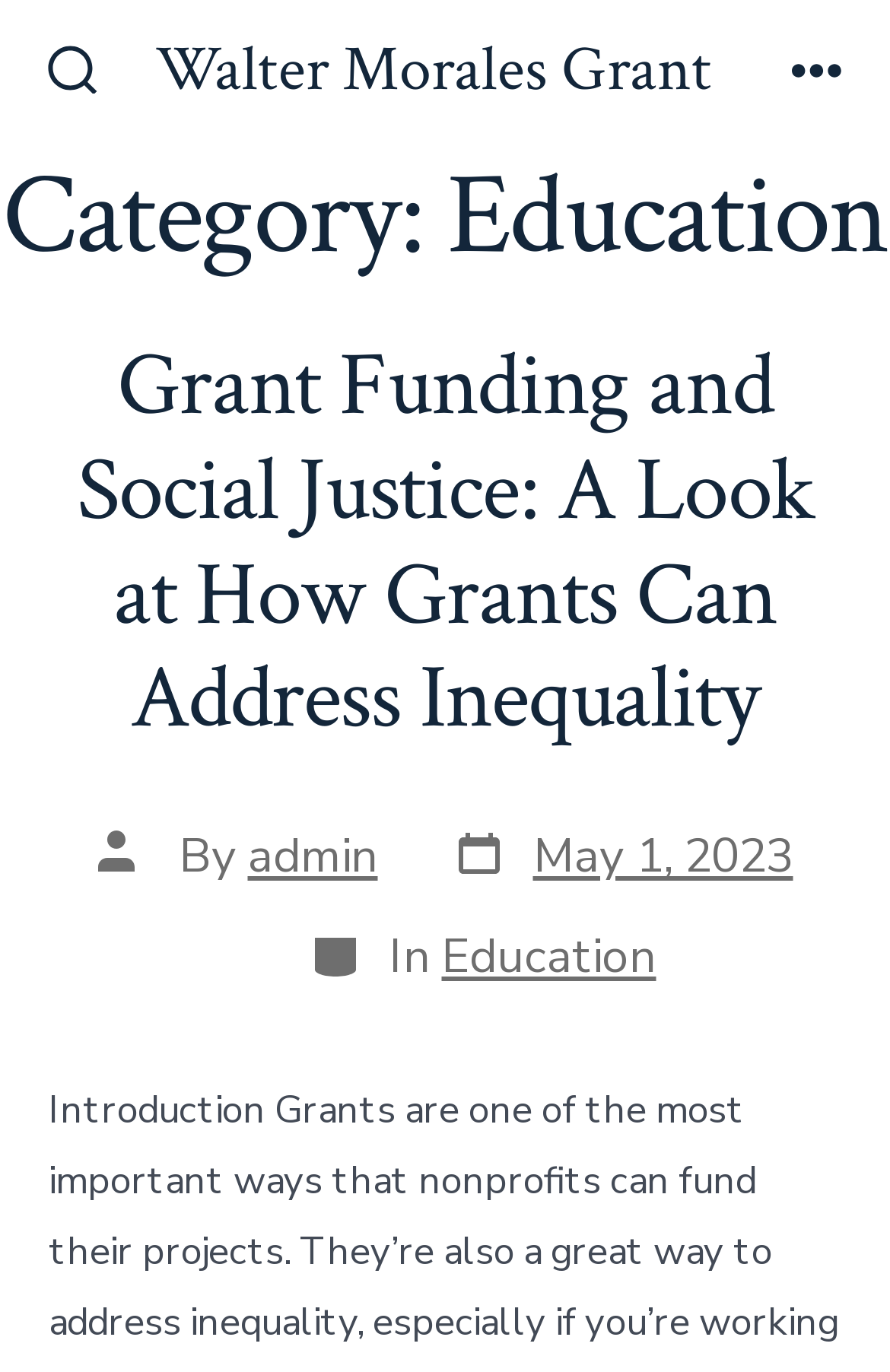Find the bounding box coordinates of the UI element according to this description: "Post date May 1, 2023".

[0.506, 0.602, 0.891, 0.648]